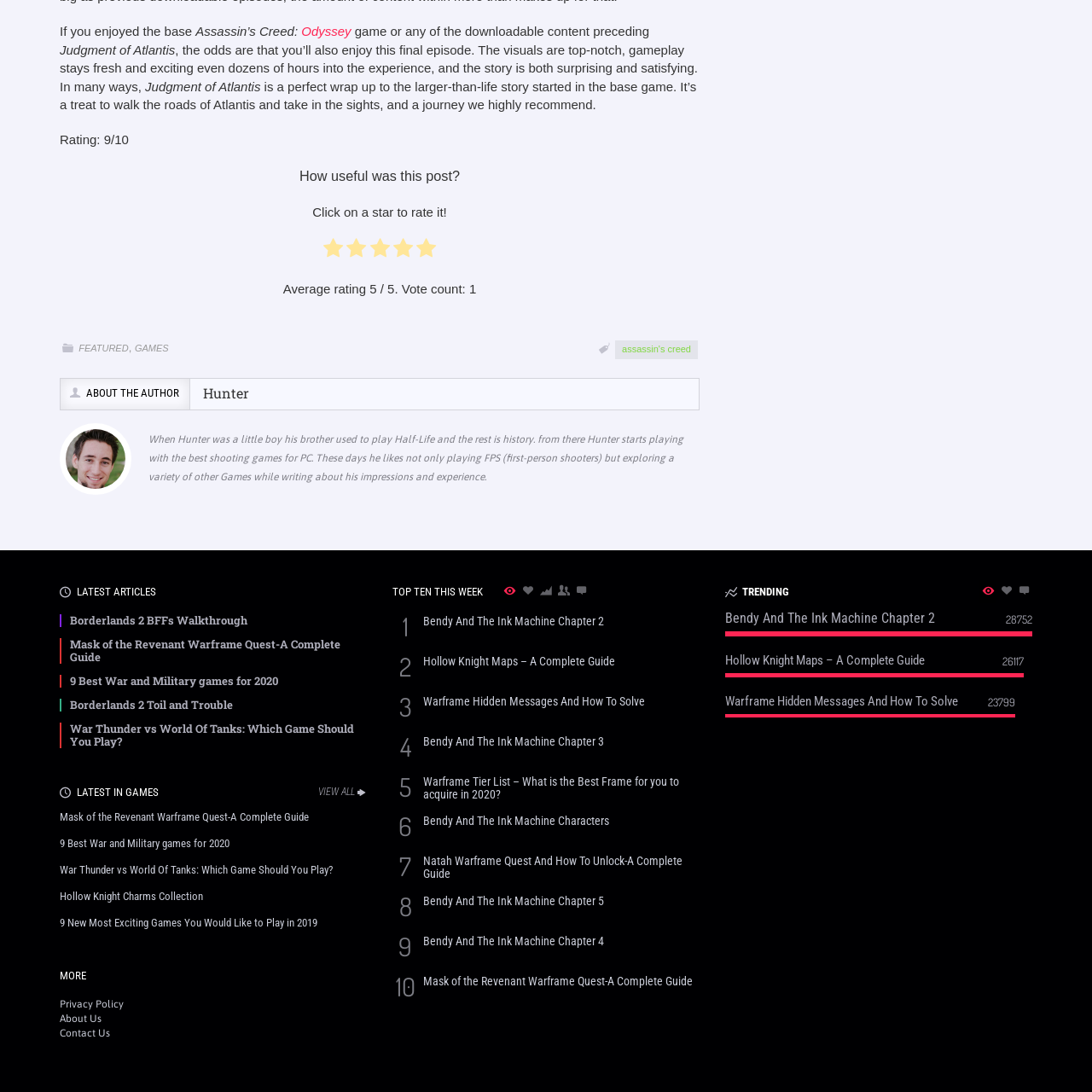What is the rating of the game?
Could you answer the question with a detailed and thorough explanation?

The rating of the game is mentioned in the text 'Rating: 9/10' which is located at the top of the webpage.